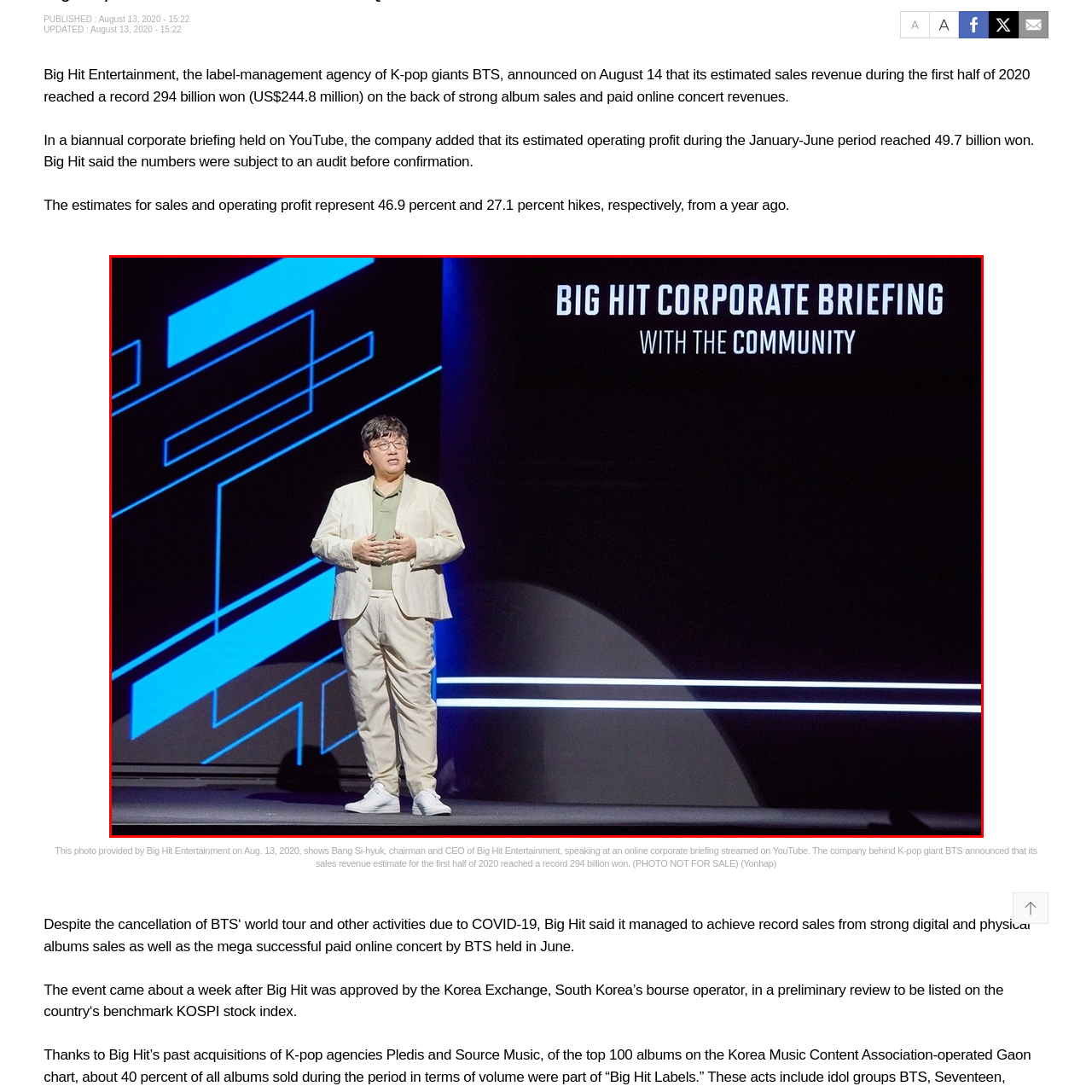Describe all the elements and activities occurring in the red-outlined area of the image extensively.

In this image, Bang Si-hyuk, the chairman and CEO of Big Hit Entertainment, is seen delivering a presentation during a corporate briefing held online. Dressed in a stylish light-colored suit, he stands confidently on stage with his hands together, conveying a message of engagement with the audience. Behind him is a visually striking backdrop featuring a mix of geometric blue lines against a dark setting, highlighting the modernity and professionalism of the event. The briefing focuses on the company's impressive financial performance, notably revealing record sales figures that underlie Big Hit’s position in the thriving K-pop industry, even amidst challenges posed by the COVID-19 pandemic.